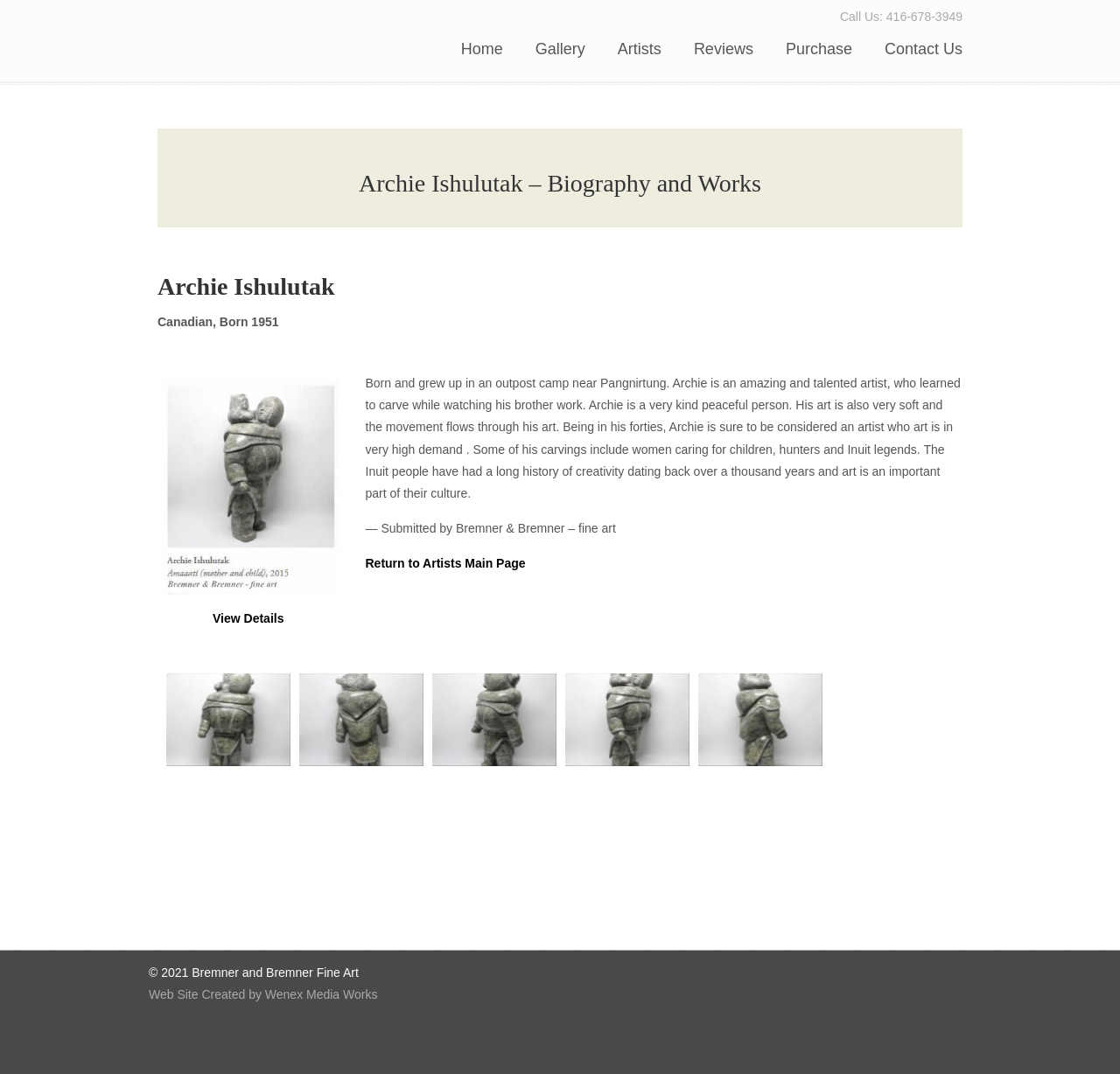Identify the webpage's primary heading and generate its text.

Archie Ishulutak – Biography and Works